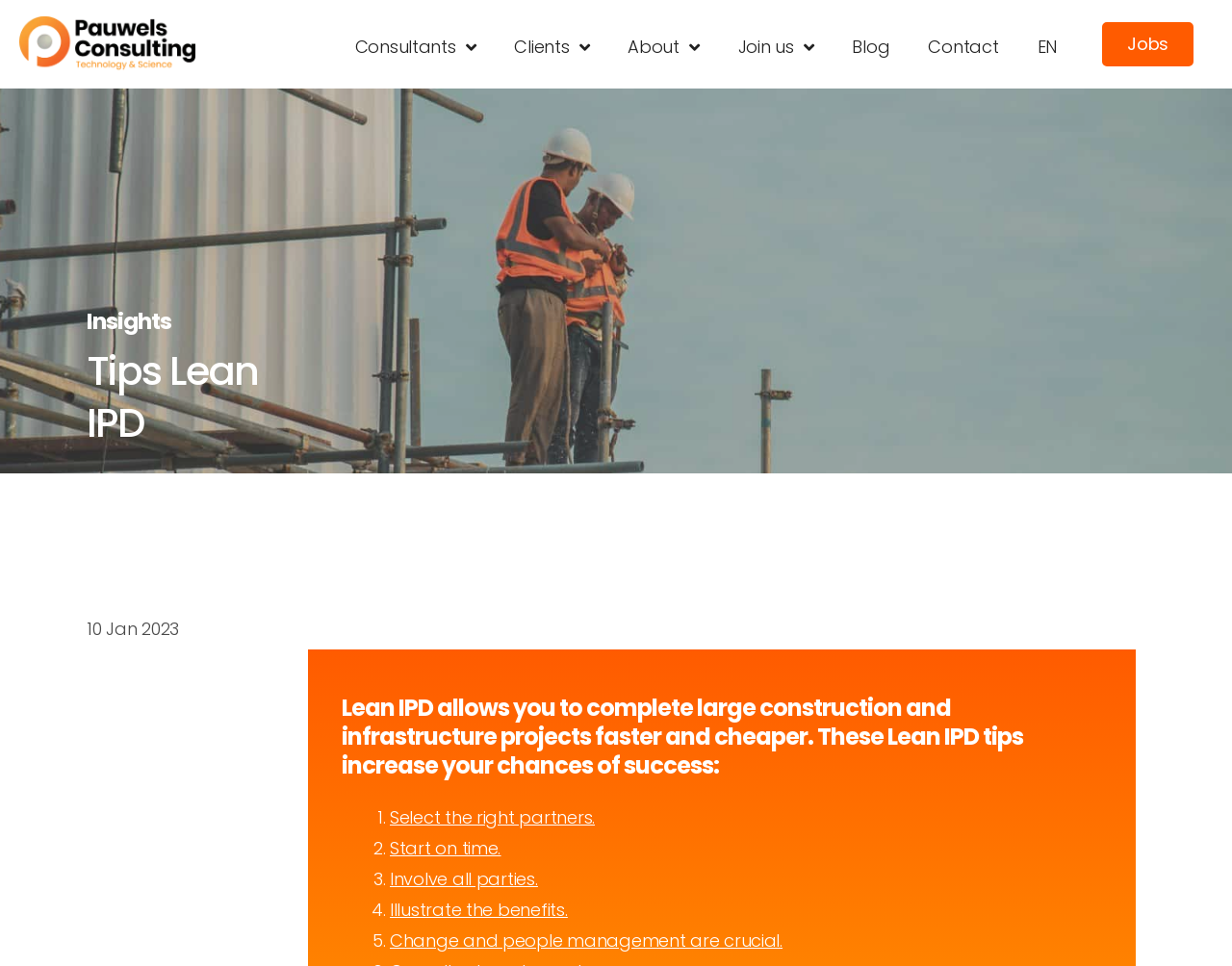What is the purpose of Lean IPD?
Ensure your answer is thorough and detailed.

According to the webpage content, Lean IPD allows users to complete large construction and infrastructure projects faster and cheaper, which implies that the purpose of Lean IPD is to increase efficiency and reduce costs in project delivery.